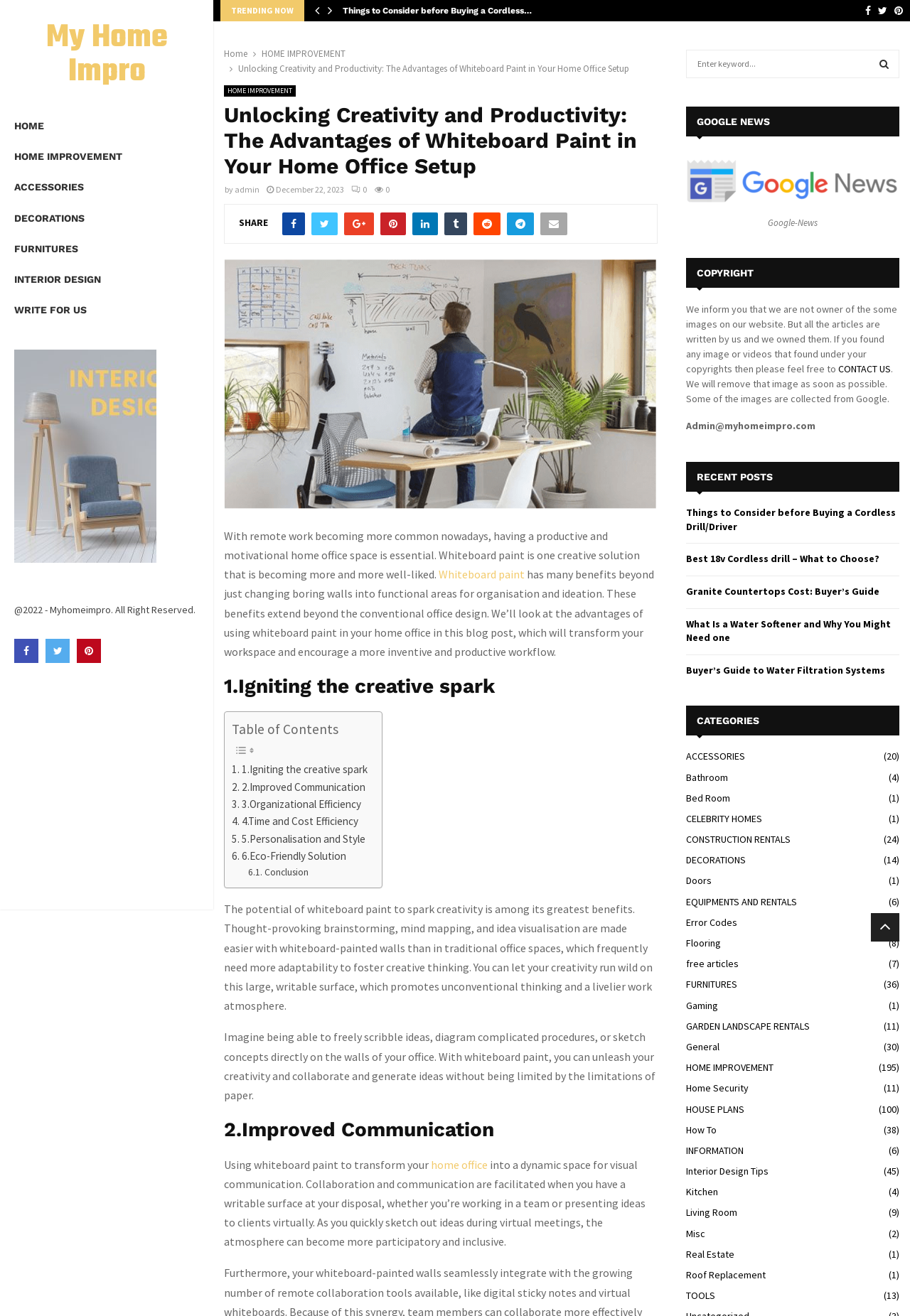Determine the bounding box coordinates for the area that should be clicked to carry out the following instruction: "Click on the 'WRITE FOR US' link".

[0.016, 0.224, 0.219, 0.247]